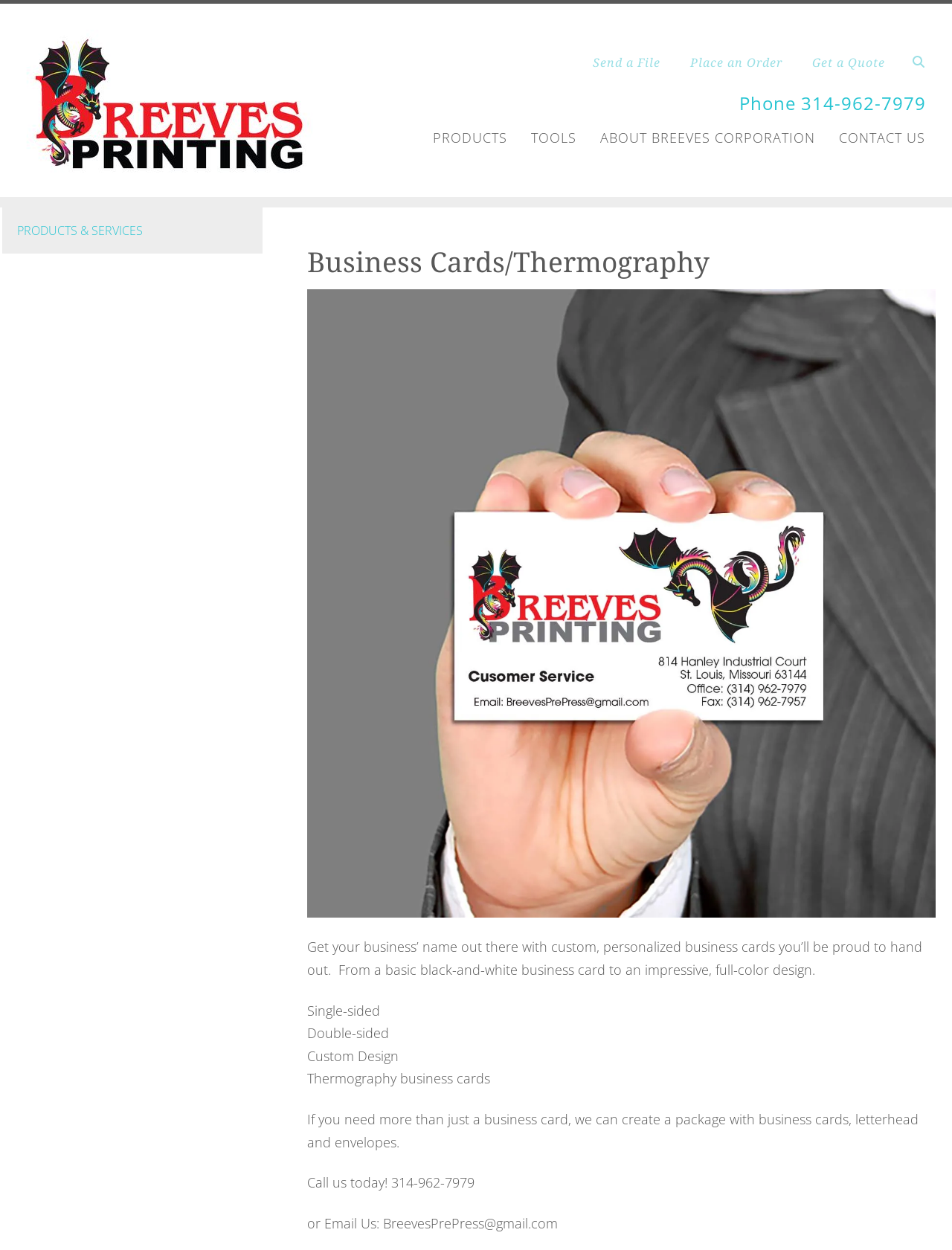Determine the bounding box coordinates of the element that should be clicked to execute the following command: "Send a file".

[0.623, 0.044, 0.694, 0.057]